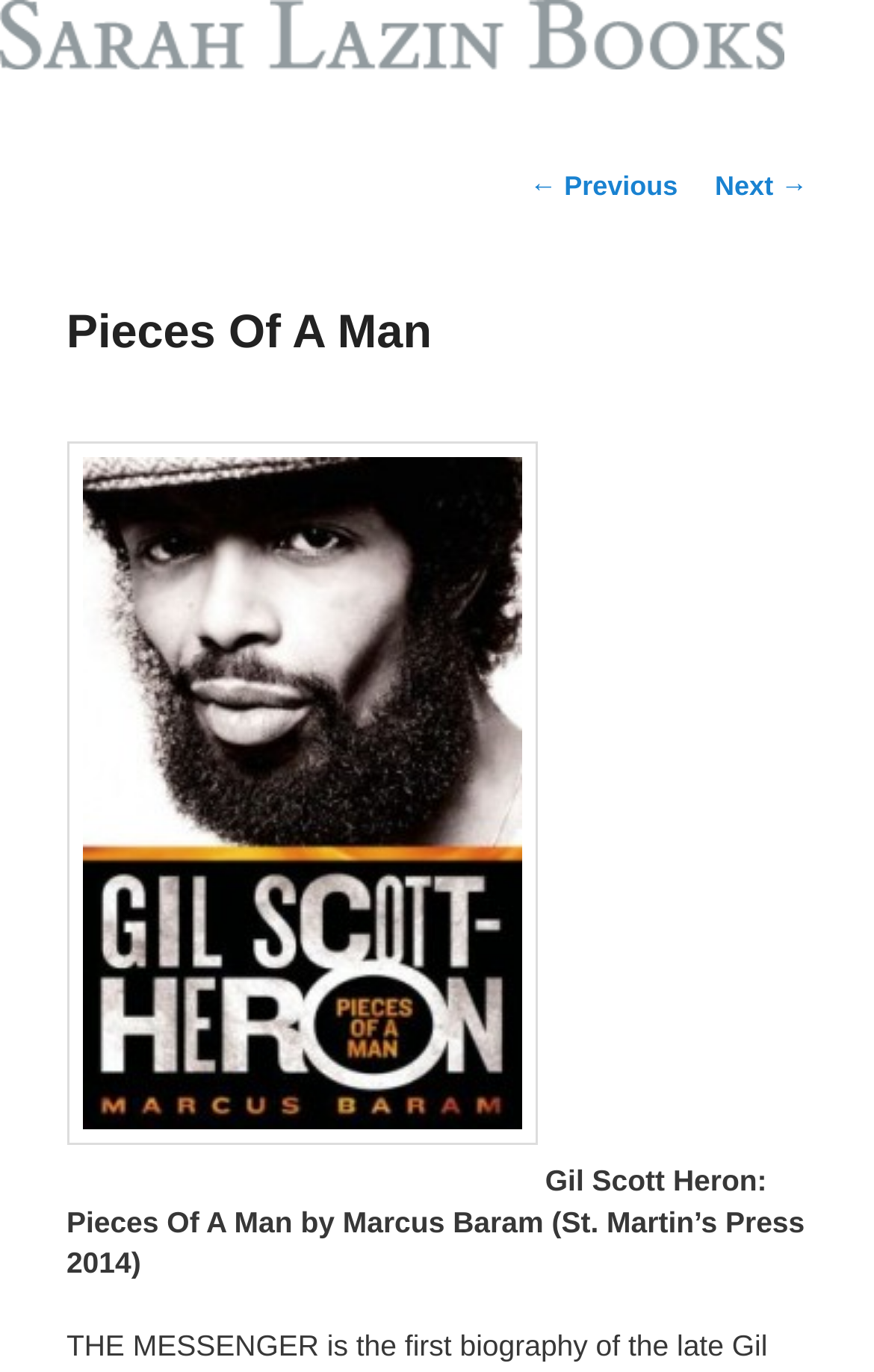Refer to the element description Next → and identify the corresponding bounding box in the screenshot. Format the coordinates as (top-left x, top-left y, bottom-right x, bottom-right y) with values in the range of 0 to 1.

[0.818, 0.124, 0.924, 0.147]